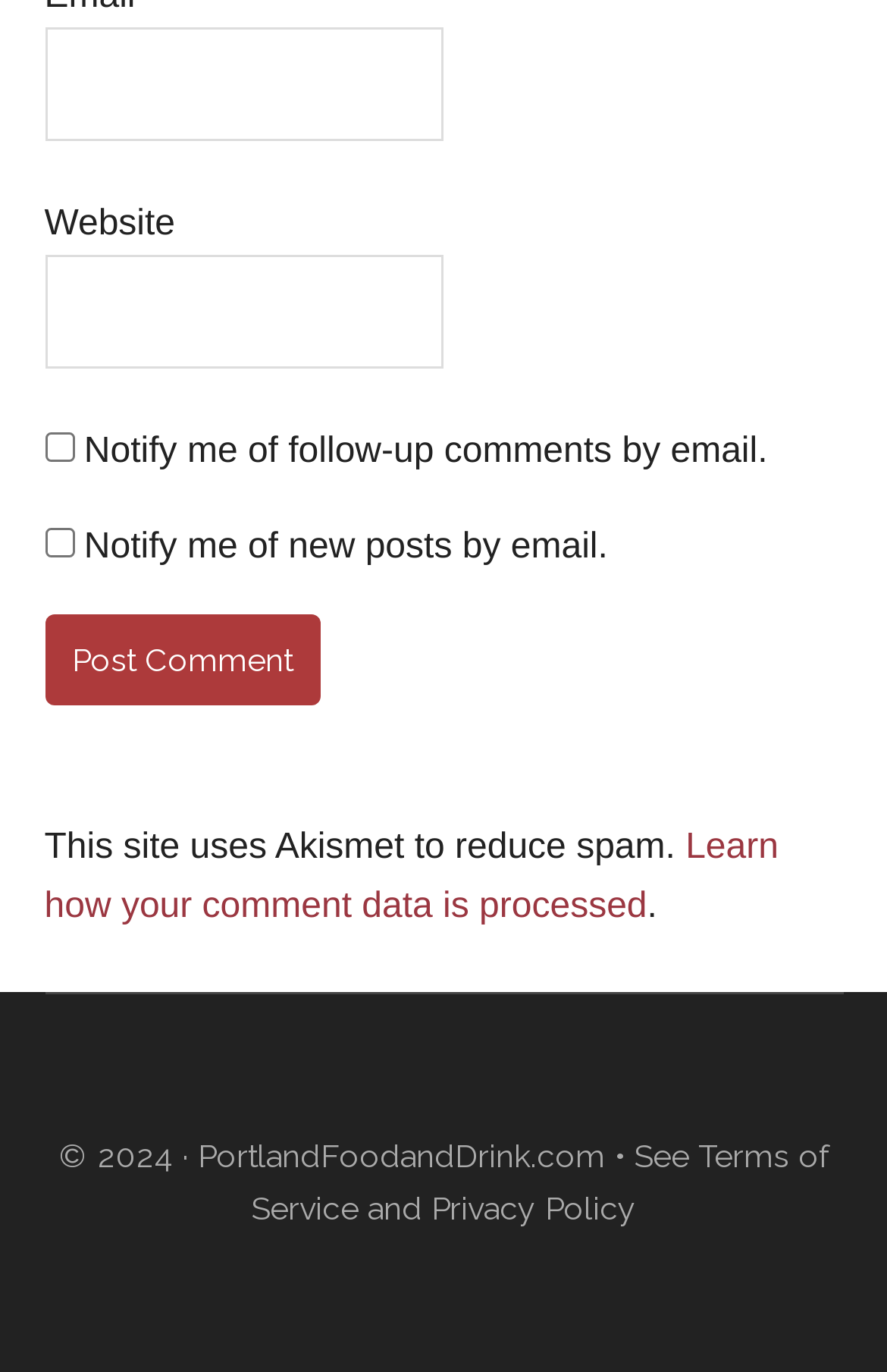Determine the bounding box coordinates of the section I need to click to execute the following instruction: "Click to post a comment". Provide the coordinates as four float numbers between 0 and 1, i.e., [left, top, right, bottom].

[0.05, 0.448, 0.36, 0.515]